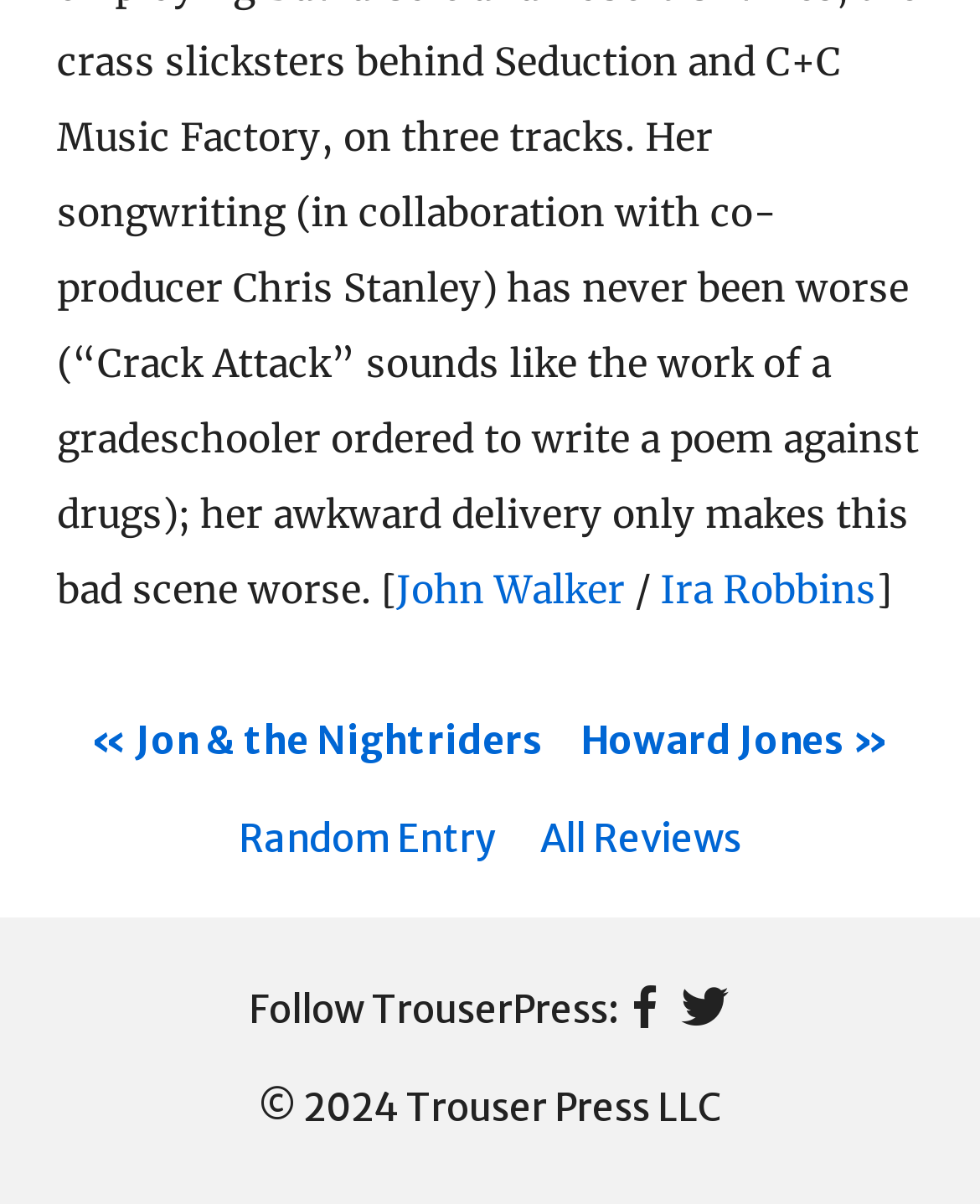Provide a one-word or short-phrase response to the question:
What is the year of copyright mentioned?

2024